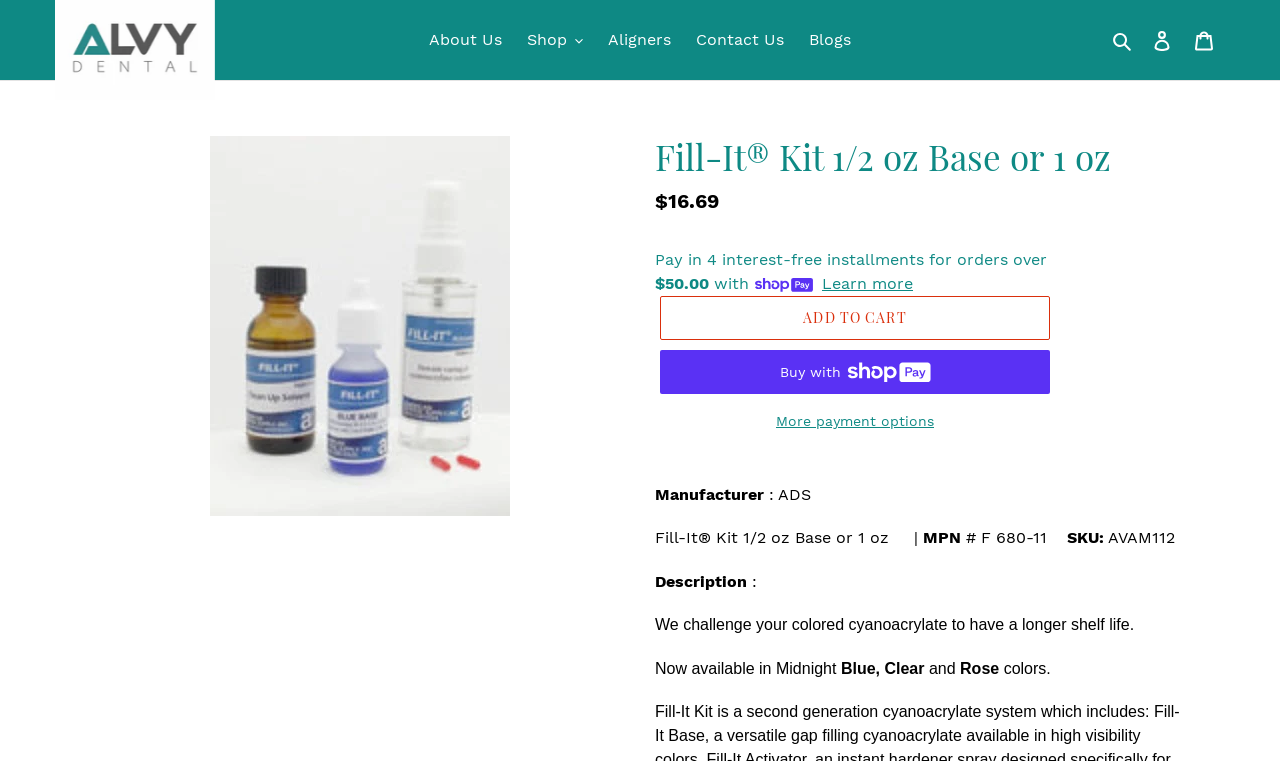What is the minimum order amount for interest-free installments?
Please look at the screenshot and answer in one word or a short phrase.

$50.00